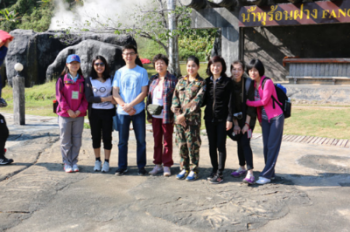What is the atmosphere among the group members?
Answer the question based on the image using a single word or a brief phrase.

Cheerful and collaborative